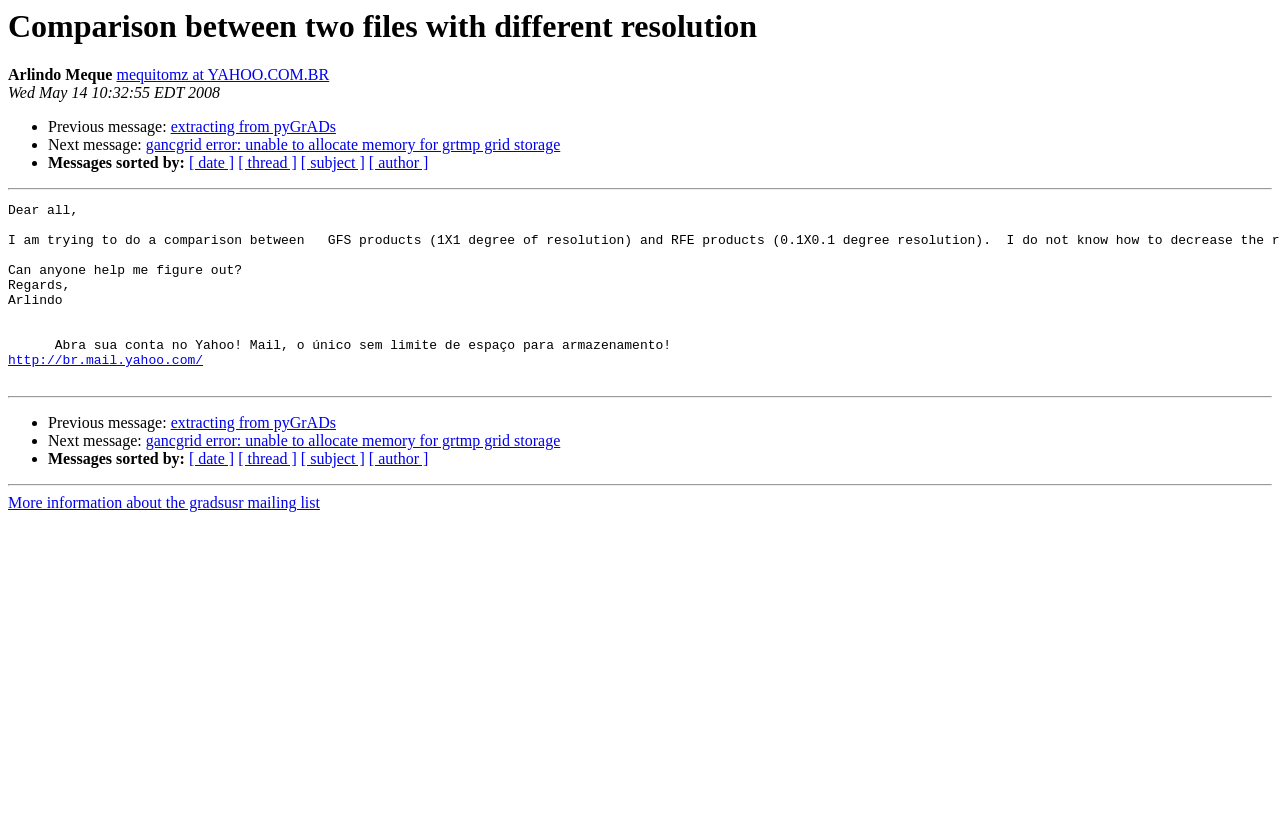Determine the bounding box coordinates of the clickable region to follow the instruction: "Go to next message".

[0.114, 0.163, 0.438, 0.183]